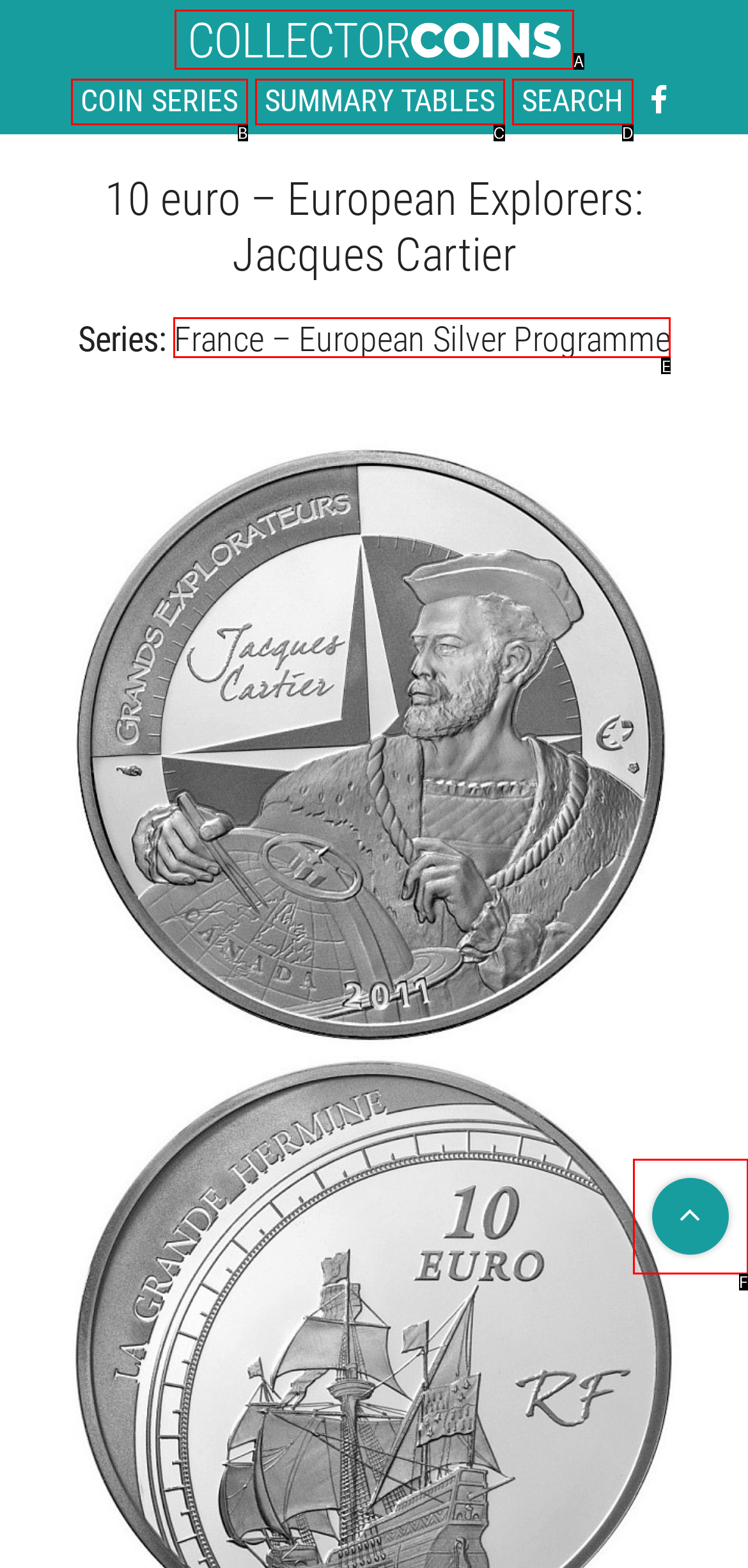Identify the HTML element that matches the description: Log in. Provide the letter of the correct option from the choices.

None